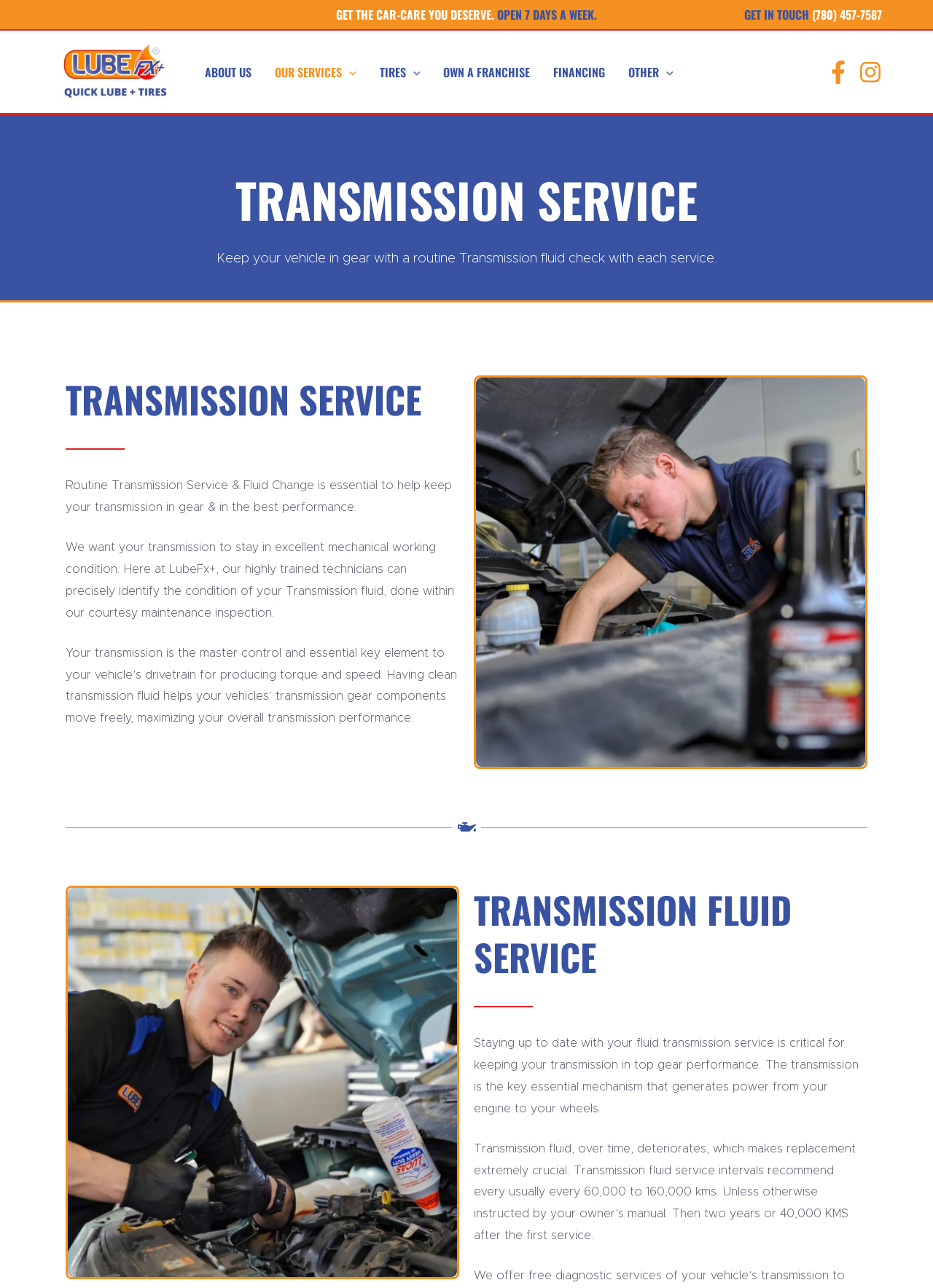Identify the bounding box coordinates of the region that should be clicked to execute the following instruction: "View archives from April 2017".

None